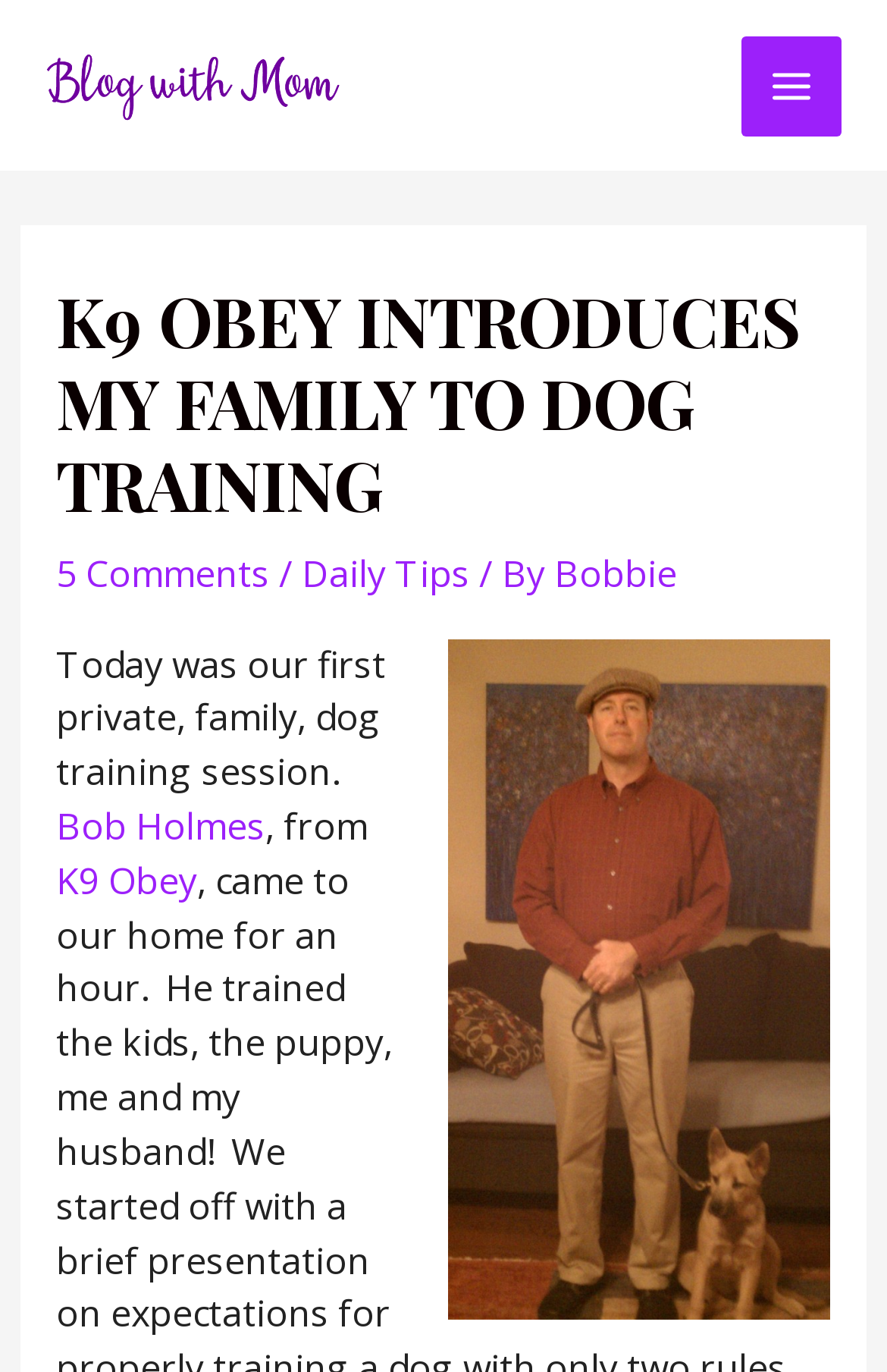Answer the following in one word or a short phrase: 
How many comments are there?

5